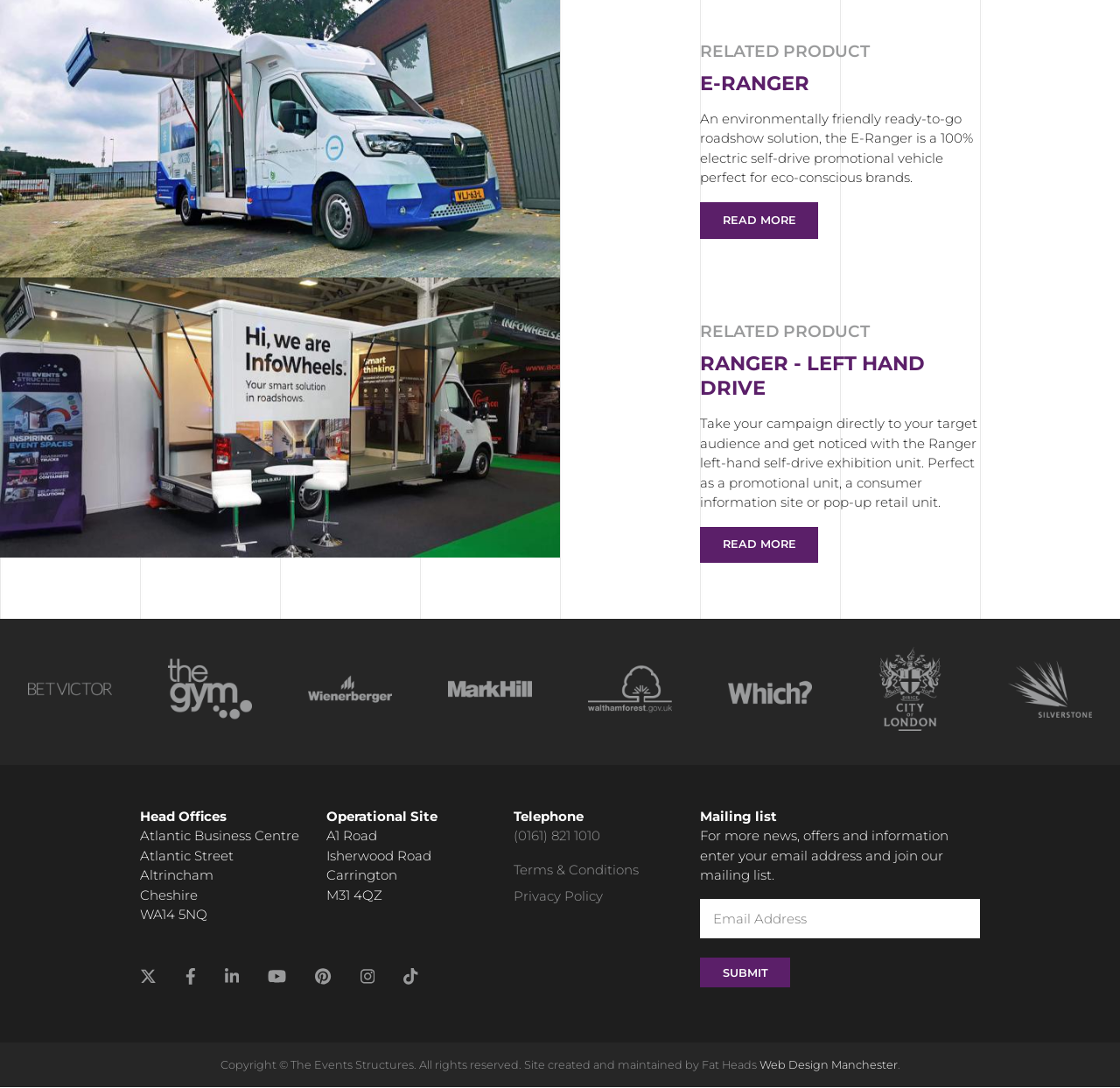Find the bounding box coordinates of the UI element according to this description: "Read more".

[0.625, 0.186, 0.73, 0.219]